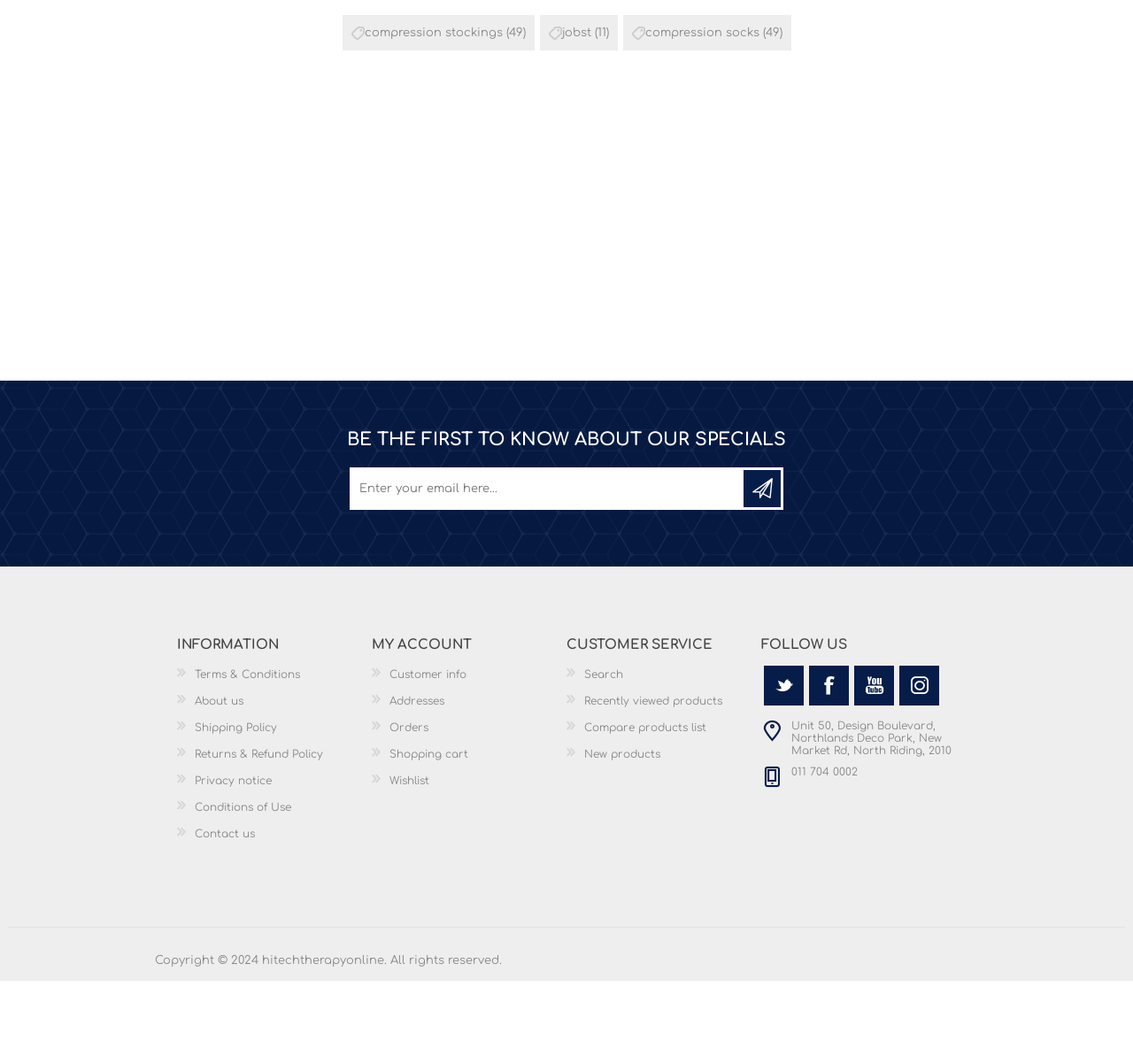Please determine the bounding box coordinates of the element's region to click for the following instruction: "Contact us".

[0.172, 0.856, 0.225, 0.867]